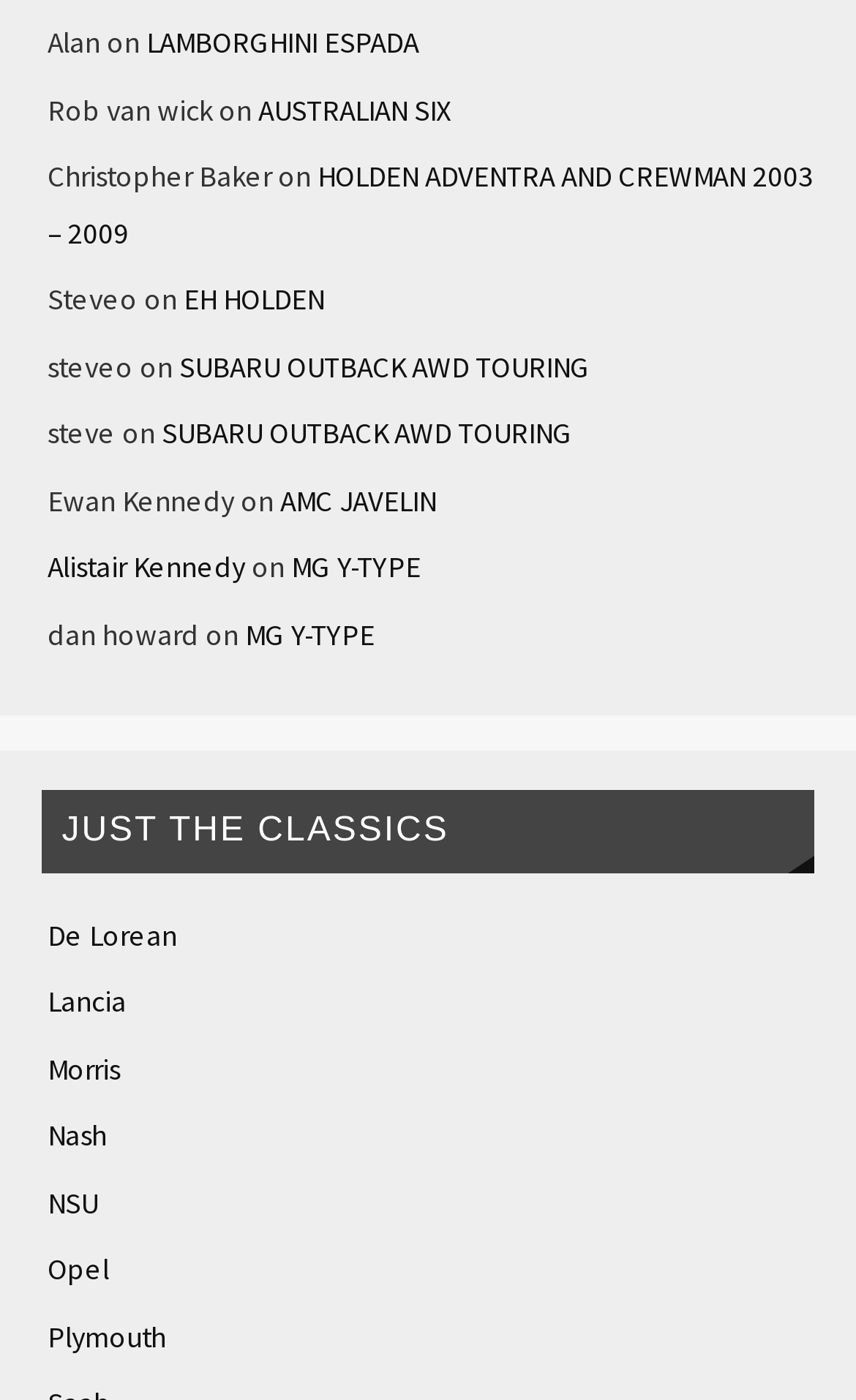How many links are there on the webpage?
Answer with a single word or phrase, using the screenshot for reference.

More than 15